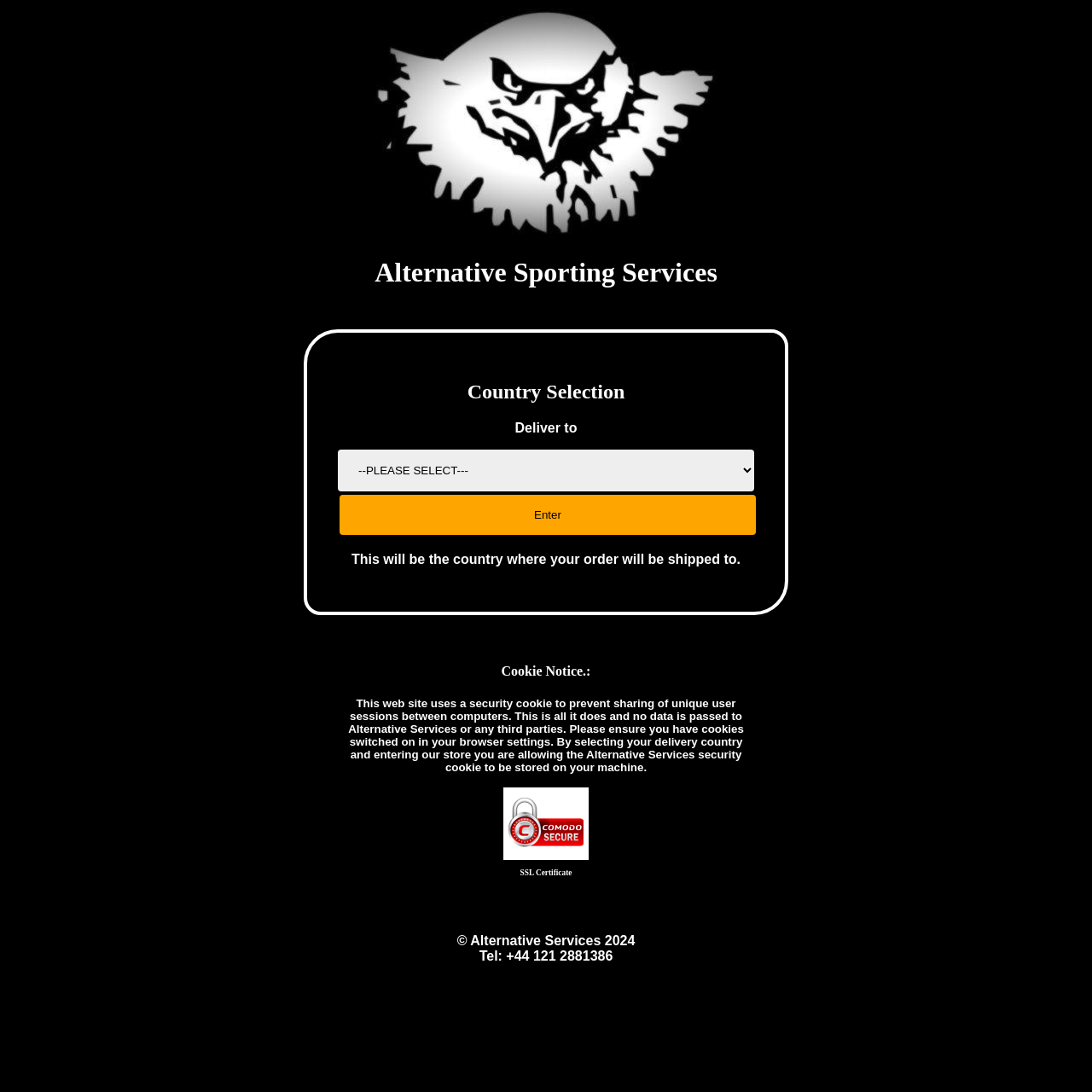Describe the entire webpage, focusing on both content and design.

The webpage is primarily focused on country selection for an archery shop, Alternative Sporting Services. At the top, there is an image of the Alternative logo, situated near the center of the page. Below the logo, the heading "Alternative Sporting Services" is displayed.

The main content of the page is divided into two sections. The first section, located near the top, contains a heading "Country Selection" and a form to select a country for delivery. The form consists of a combobox to choose a country, a button labeled "Enter", and a static text explaining that the selected country will be used for shipping orders.

Below the country selection form, there is a blockquote section that displays a cookie notice. The notice is headed by "Cookie Notice:" and explains the purpose of the security cookie used by the website.

The second section, located near the bottom of the page, contains a link to an SSL Certificate, accompanied by an image of the certificate. Below this, there is a footer section that displays the copyright information "© Alternative Services 2024", along with a telephone number "Tel: +44 121 2881386".